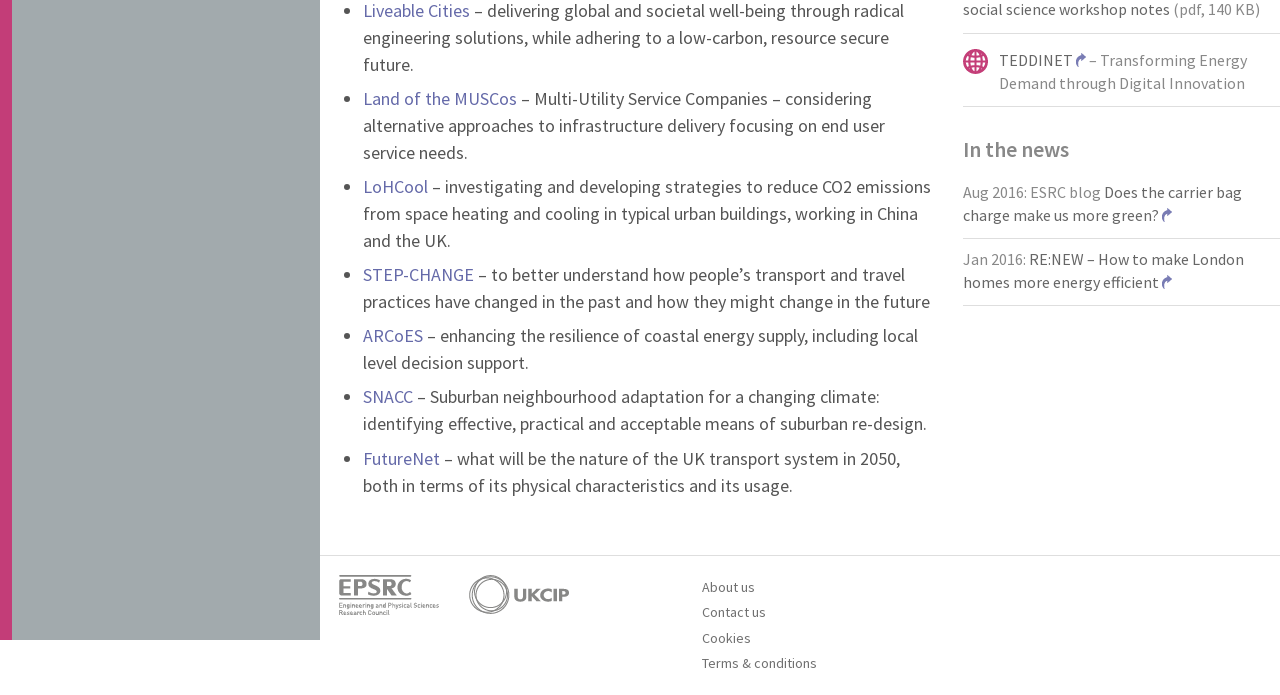Find the bounding box coordinates for the HTML element described in this sentence: "LoHCool". Provide the coordinates as four float numbers between 0 and 1, in the format [left, top, right, bottom].

[0.284, 0.252, 0.335, 0.285]